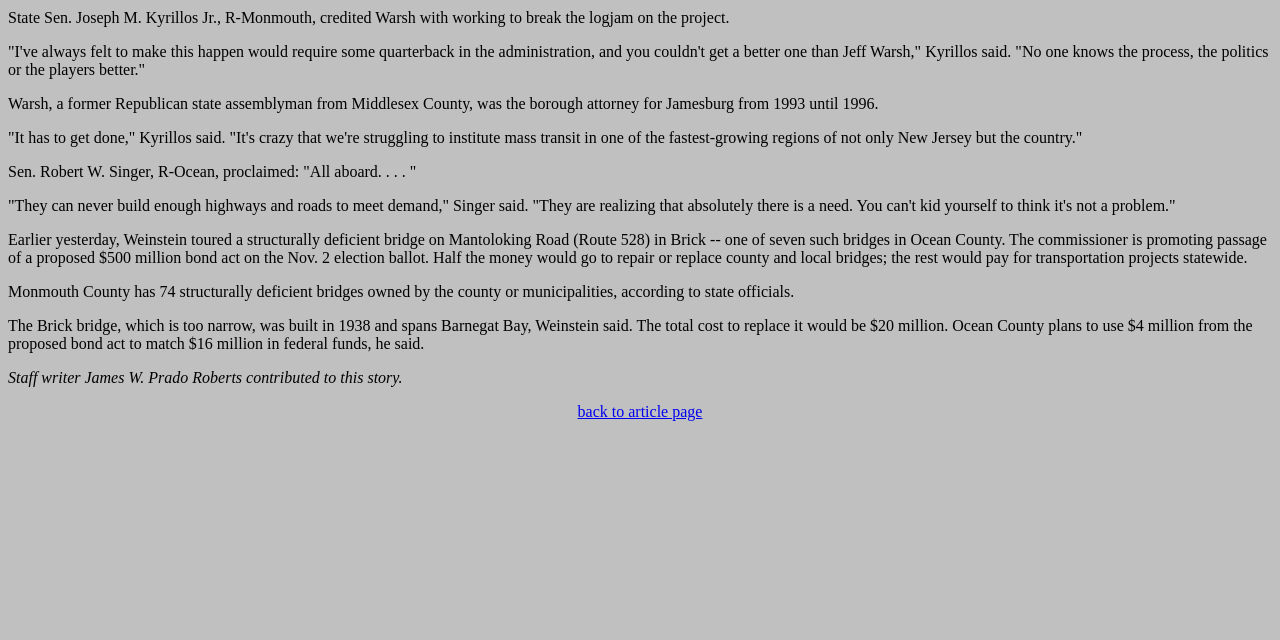Determine the bounding box for the UI element described here: "back to article page".

[0.451, 0.63, 0.549, 0.656]